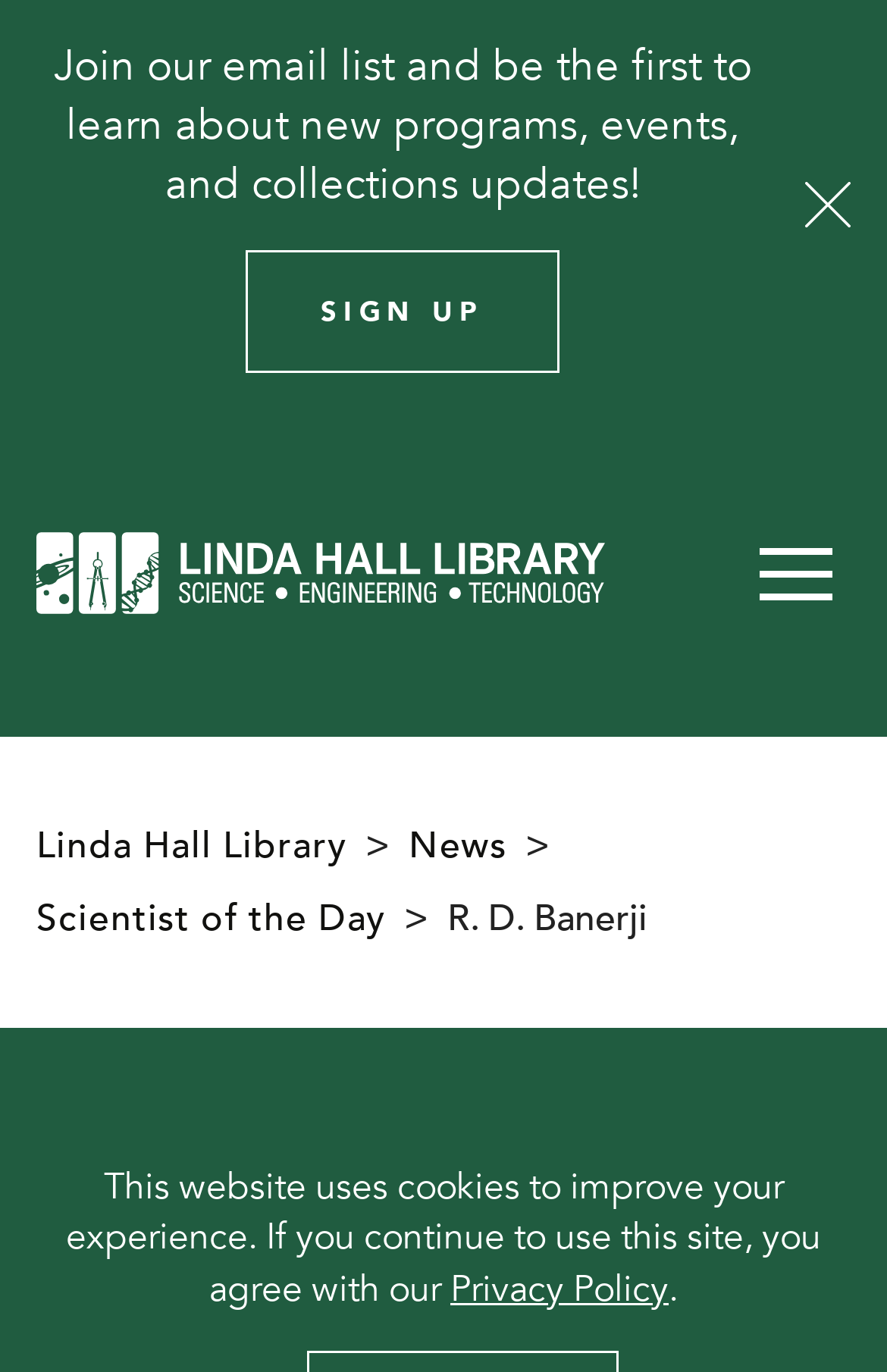Please identify the bounding box coordinates of the element that needs to be clicked to execute the following command: "Sign up for the email list". Provide the bounding box using four float numbers between 0 and 1, formatted as [left, top, right, bottom].

[0.277, 0.183, 0.631, 0.273]